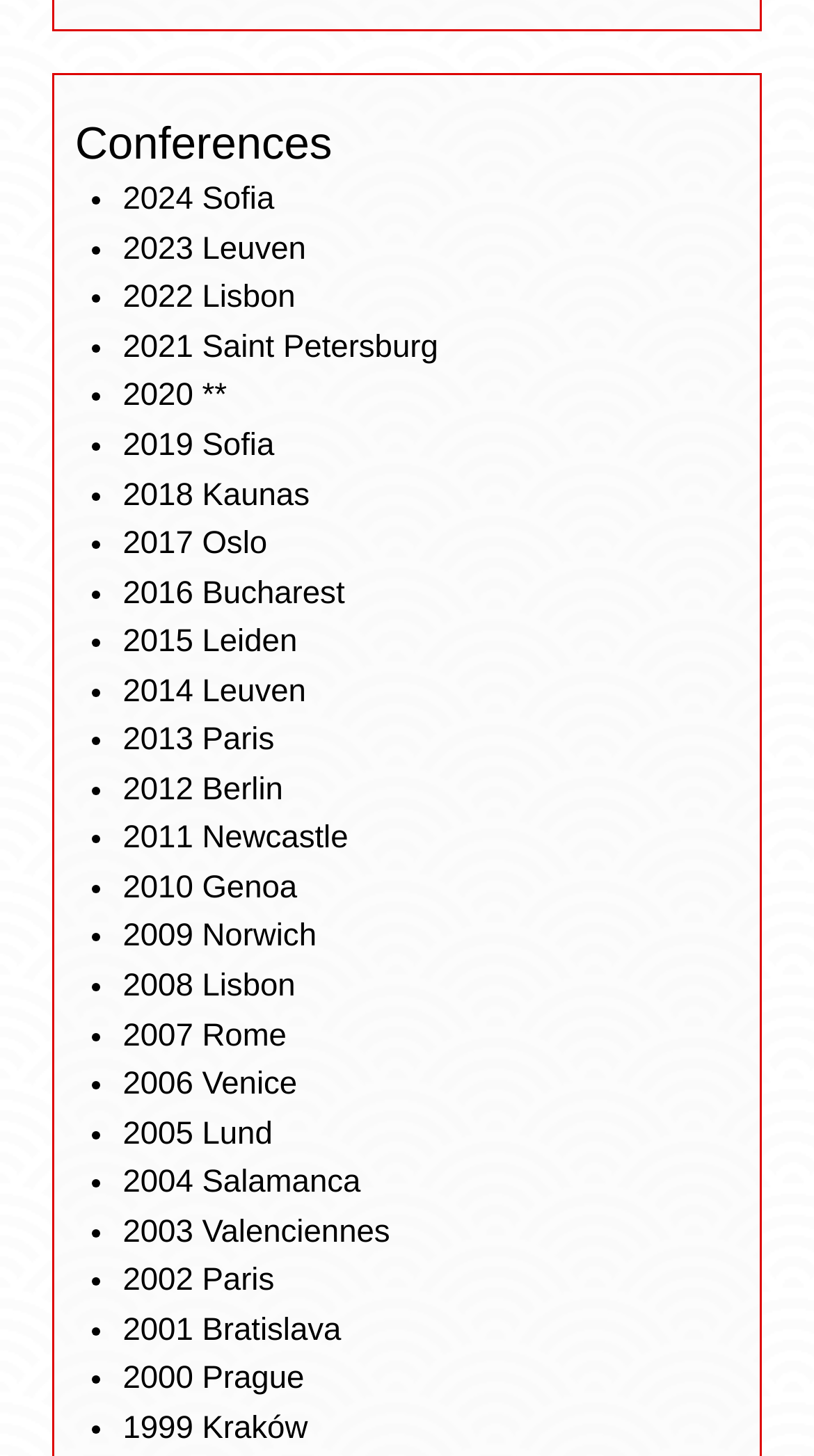Can you look at the image and give a comprehensive answer to the question:
How many conferences are listed?

I counted the number of links listed under the 'Conferences' heading, and there are 34 links, each representing a conference.